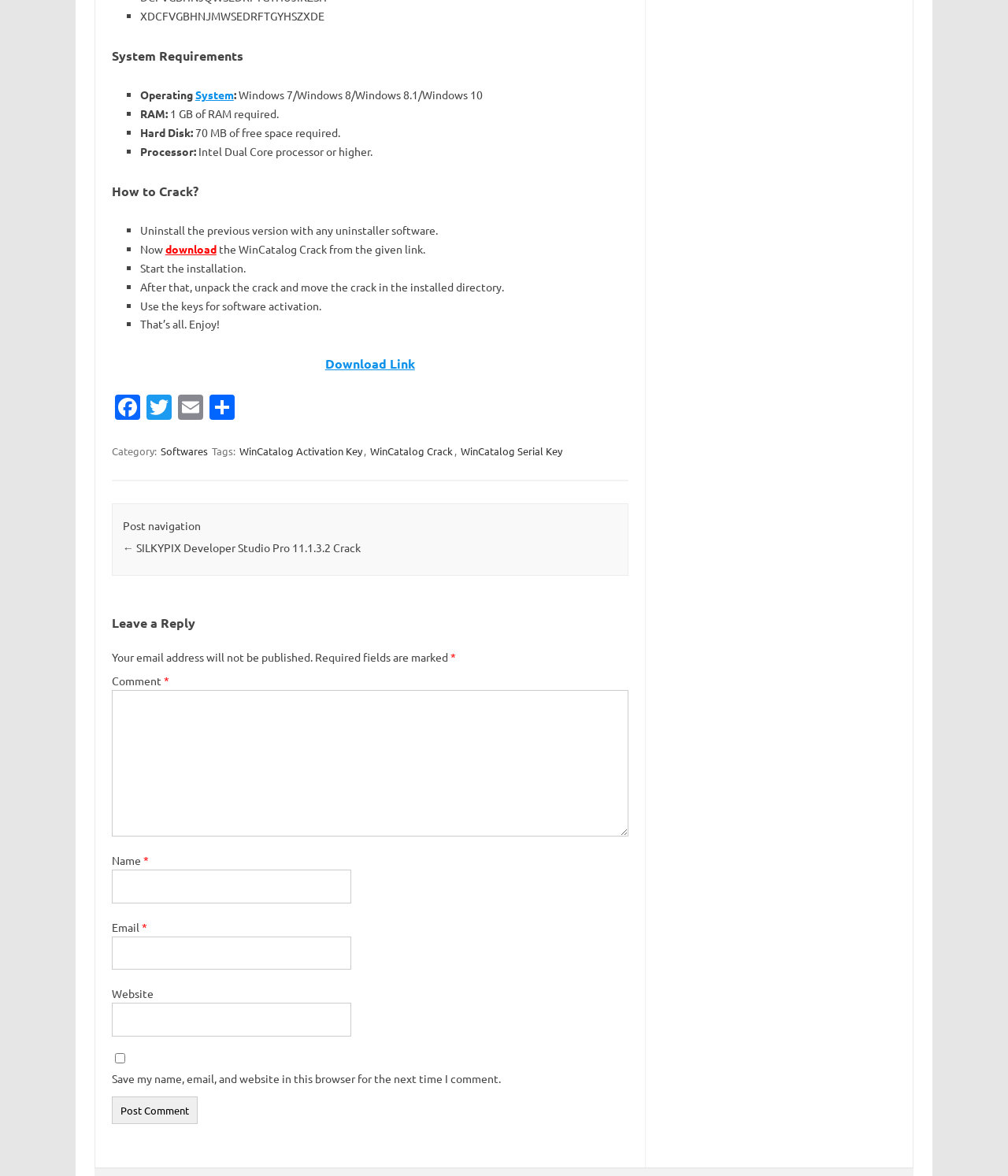Determine the bounding box coordinates for the HTML element mentioned in the following description: "parent_node: Email * aria-describedby="email-notes" name="email"". The coordinates should be a list of four floats ranging from 0 to 1, represented as [left, top, right, bottom].

[0.111, 0.796, 0.348, 0.825]